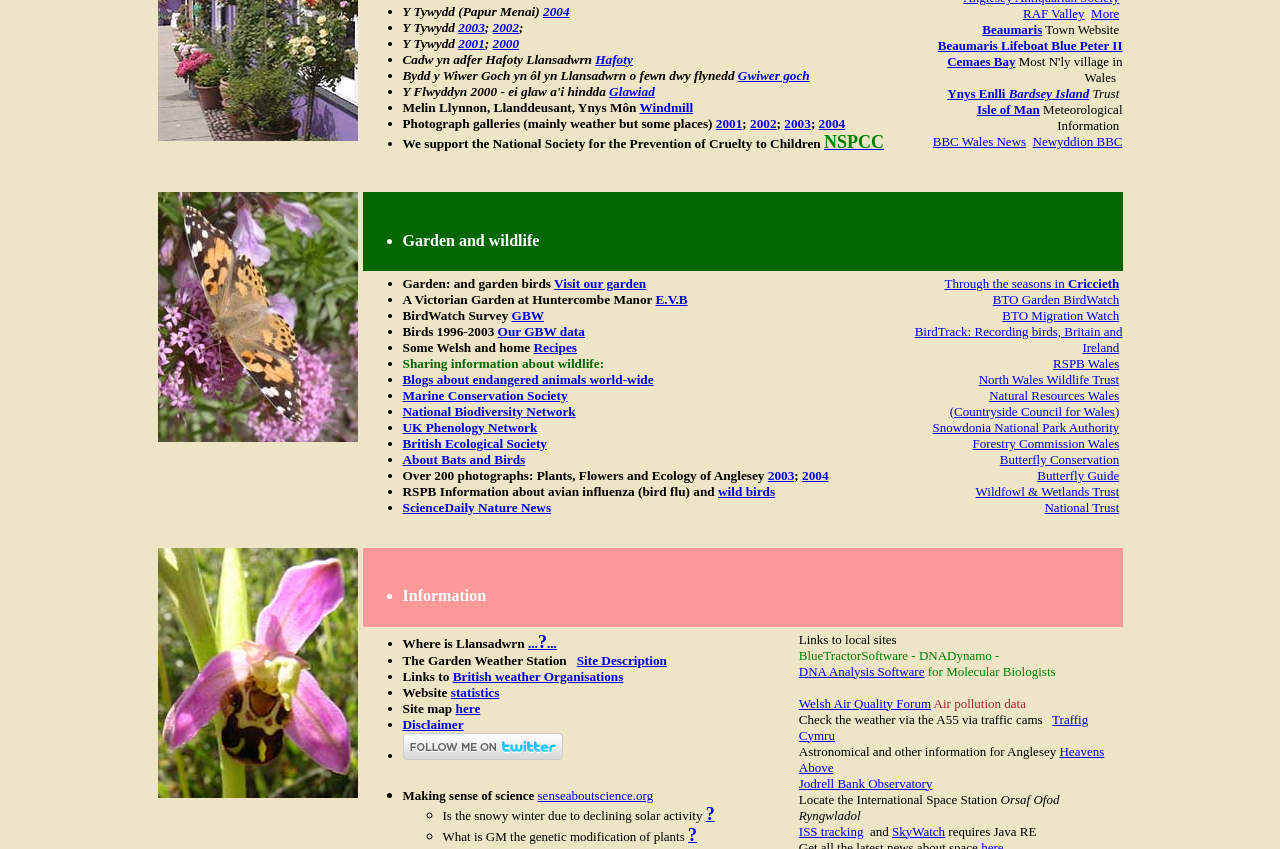Please determine the bounding box coordinates for the UI element described here. Use the format (top-left x, top-left y, bottom-right x, bottom-right y) with values bounded between 0 and 1: Newyddion BBC

[0.807, 0.158, 0.877, 0.176]